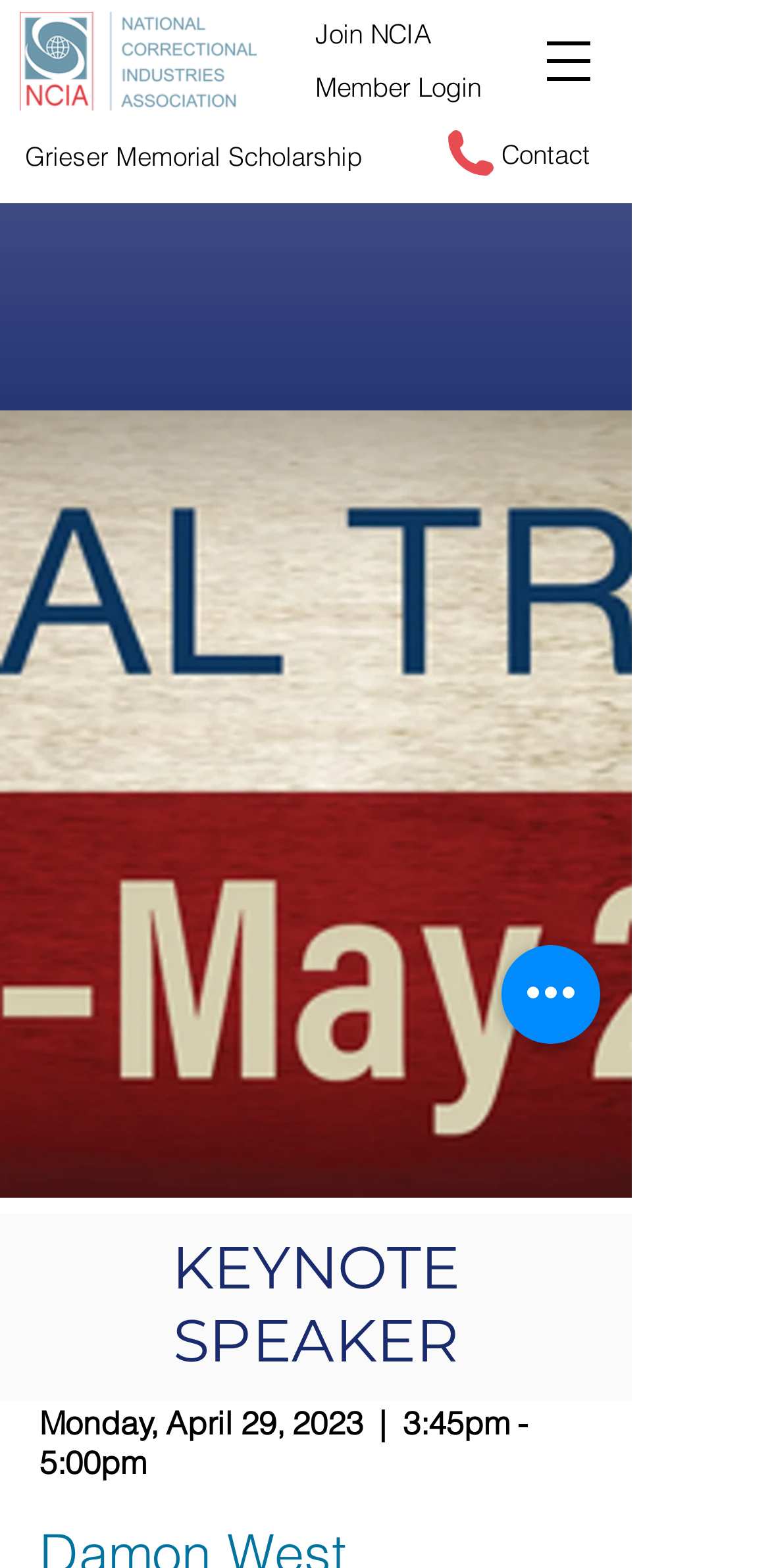How many slides are in the slide show gallery?
Using the image as a reference, deliver a detailed and thorough answer to the question.

The StaticText element '1/6' suggests that the slide show gallery has 6 slides, and the current slide is the first one.